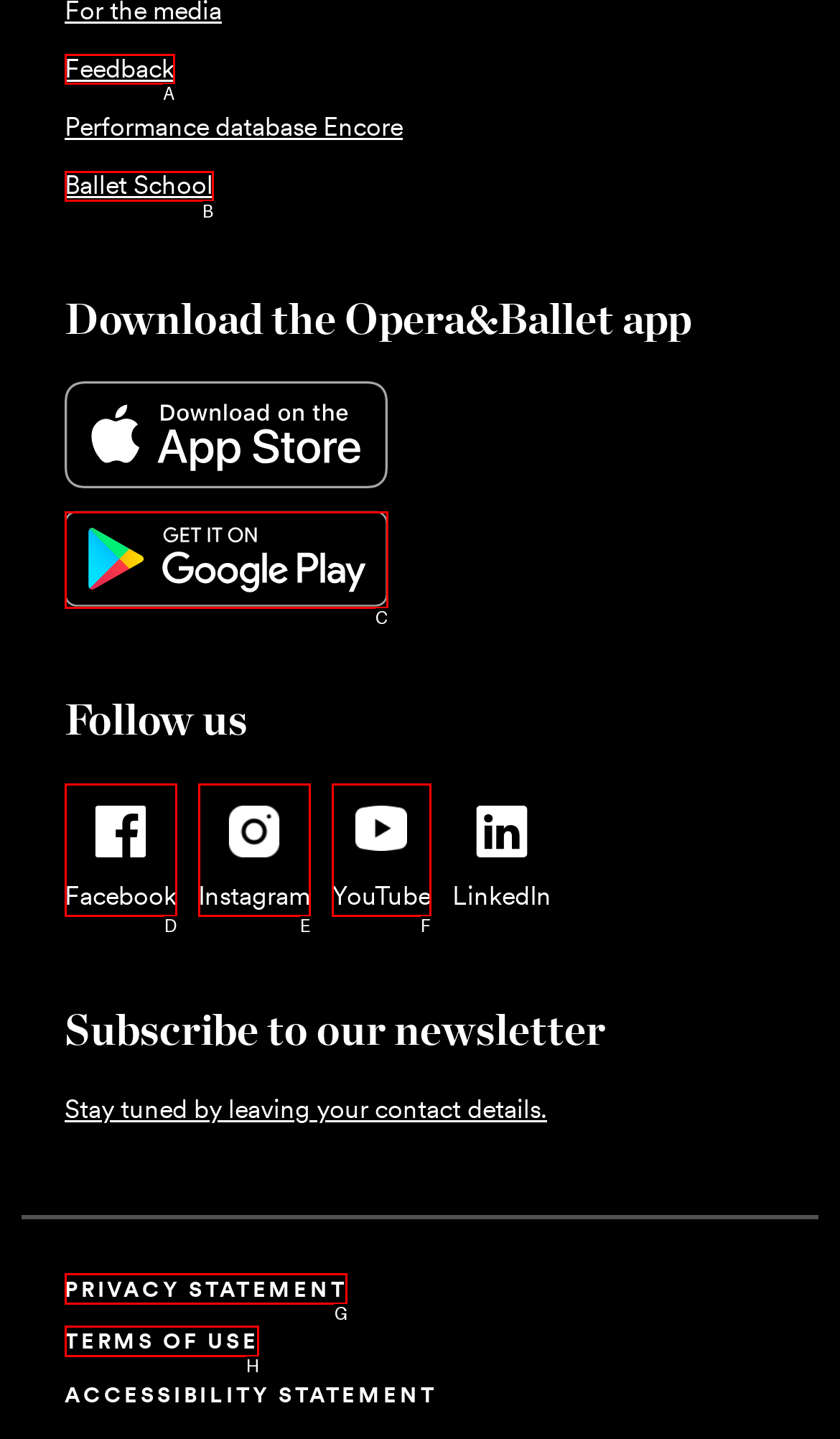Indicate the HTML element to be clicked to accomplish this task: Visit the Ballet School Respond using the letter of the correct option.

B